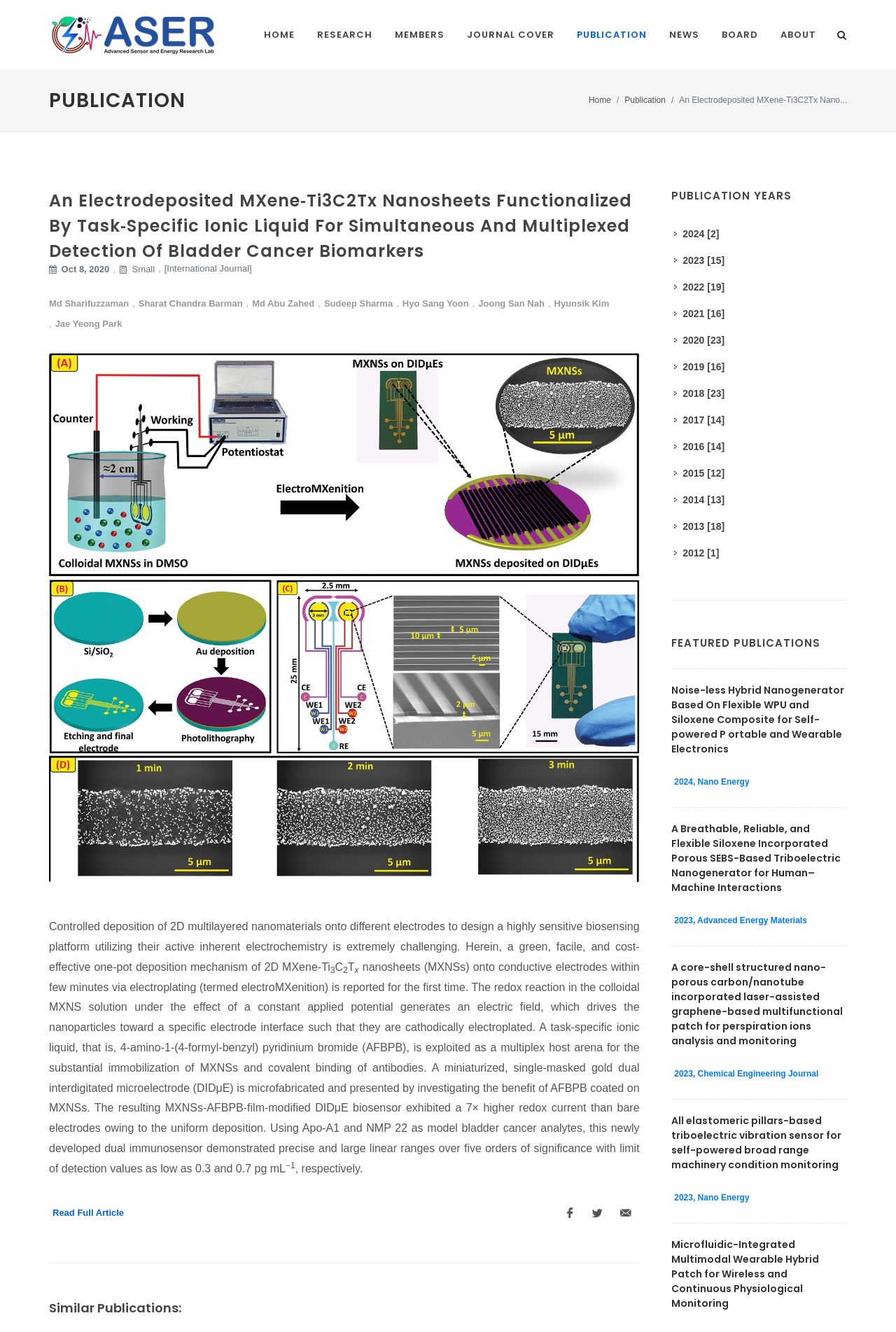Find the bounding box coordinates of the element to click in order to complete this instruction: "Search for a publication". The bounding box coordinates must be four float numbers between 0 and 1, denoted as [left, top, right, bottom].

[0.055, 0.0, 0.945, 0.053]